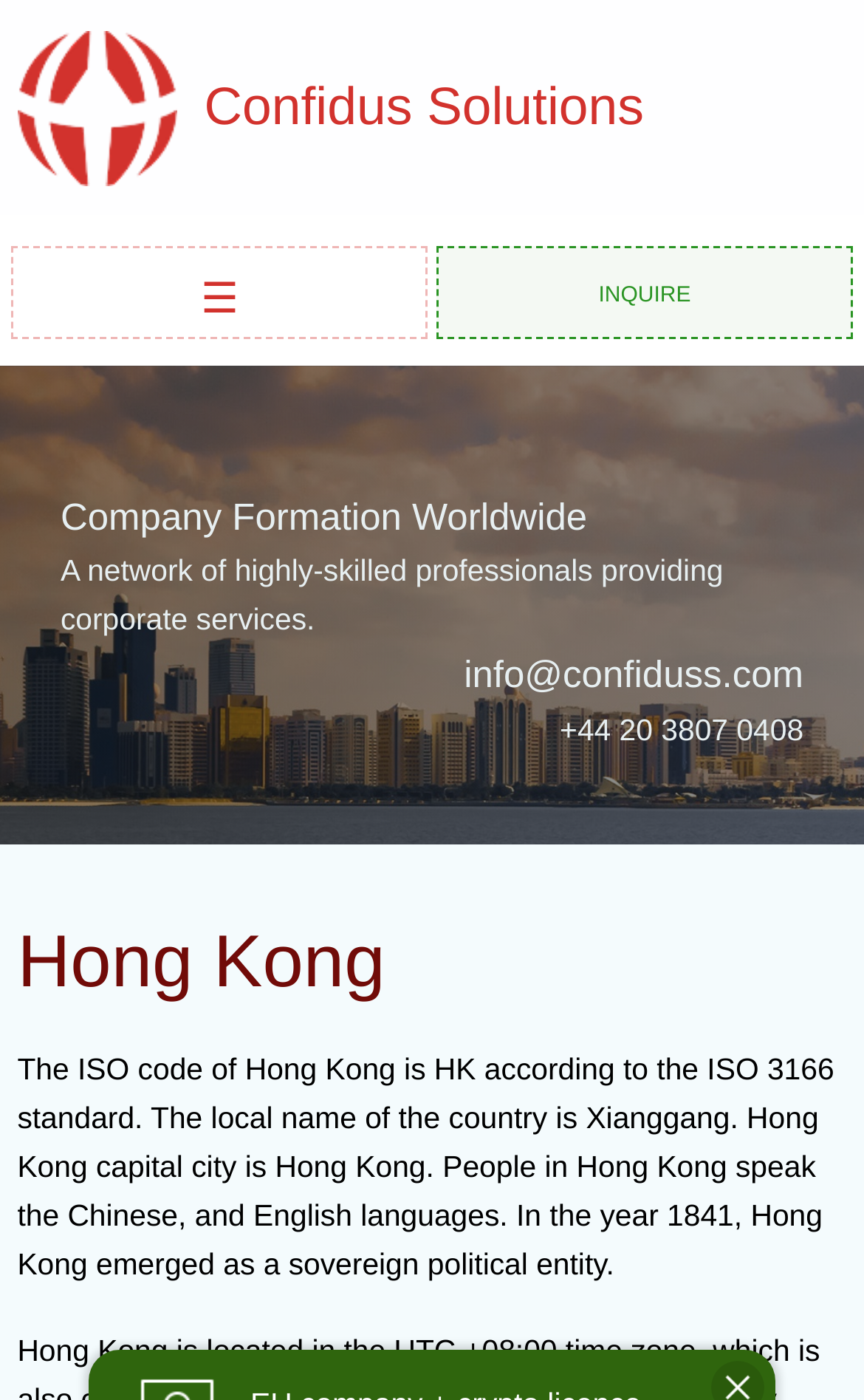Can you look at the image and give a comprehensive answer to the question:
What is the local name of Hong Kong?

I found the answer by reading the text 'The local name of the country is Xianggang' which is located below the heading 'Hong Kong'.